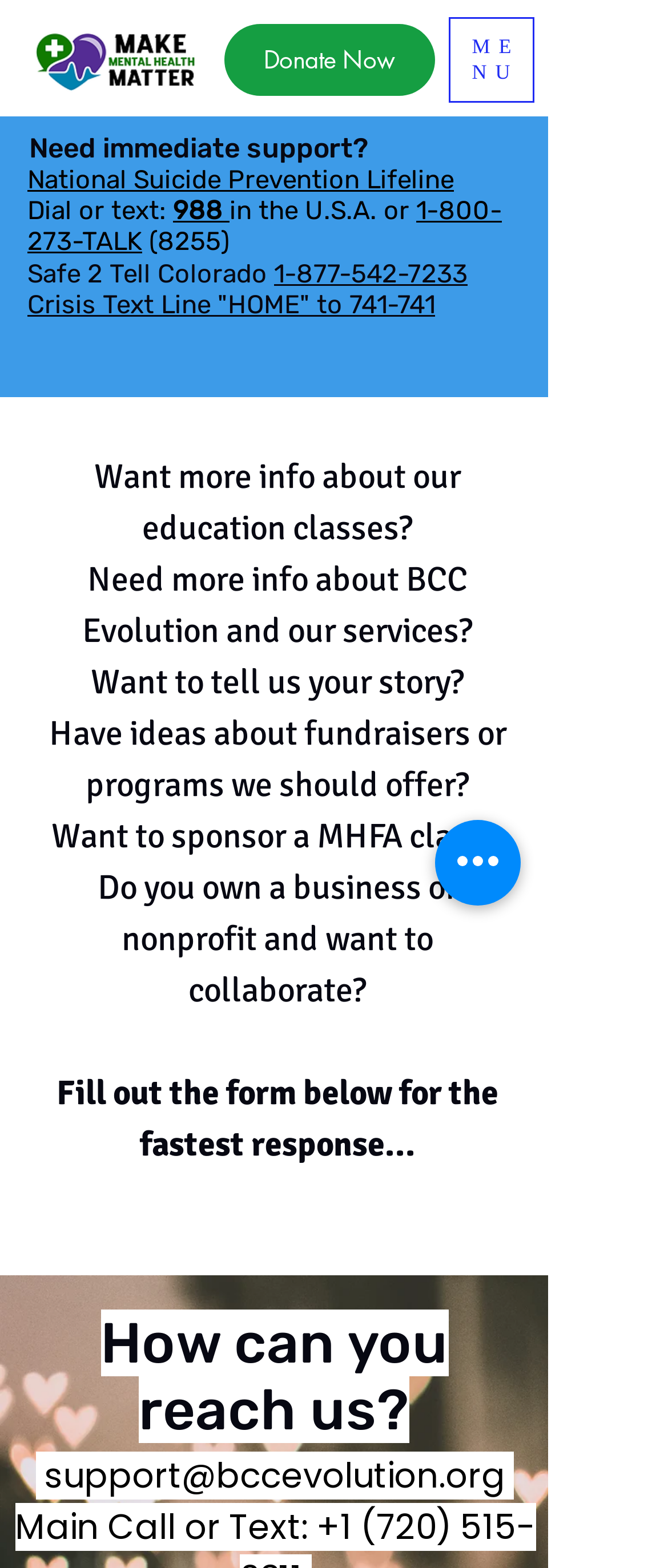Identify the bounding box coordinates necessary to click and complete the given instruction: "Send an email to support@bccevolution.org".

[0.067, 0.926, 0.756, 0.956]